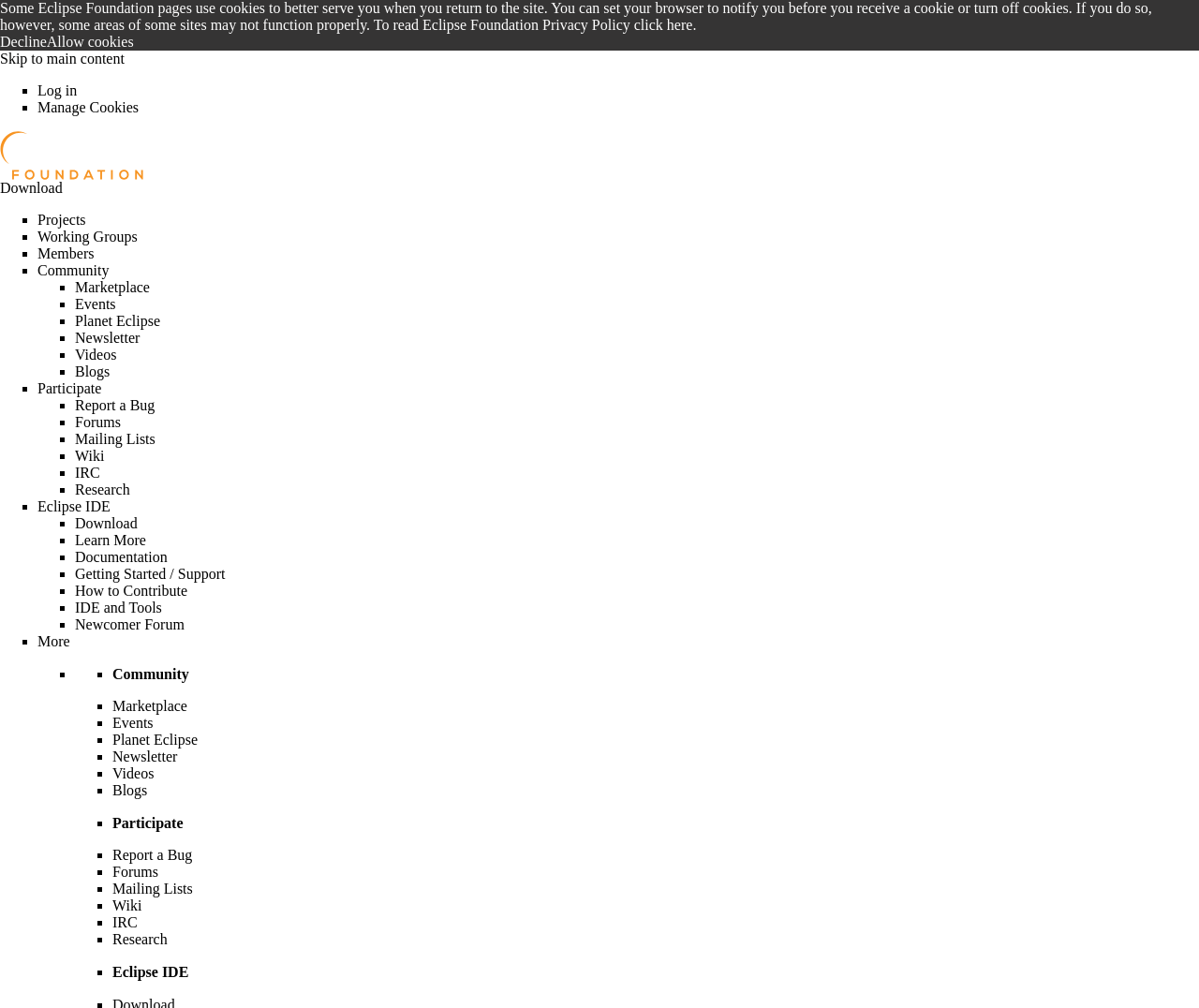Convey a detailed summary of the webpage, mentioning all key elements.

The webpage is titled "Virgo/Community/Minutes-2012-05-10 - Eclipsepedia". At the top, there is a cookie consent dialog with a brief description of how the Eclipse Foundation uses cookies and options to learn more, deny, or allow cookies. Below the dialog, there is a "Skip to main content" link.

On the top-left corner, there is an Eclipse.org logo, which is an image. Next to it, there are several links, including "Download", "Projects", "Working Groups", "Members", "Community", and others, each preceded by a list marker. These links are arranged horizontally and take up most of the top section of the page.

Below the top section, there is a long list of links, each preceded by a list marker, arranged vertically. These links include "Participate", "Report a Bug", "Forums", "Mailing Lists", "Wiki", "IRC", "Research", "Eclipse IDE", "Download", "Learn More", "Documentation", "Getting Started / Support", "How to Contribute", "IDE and Tools", and "Newcomer Forum". This list takes up most of the page.

At the bottom of the page, there is a section with the title "Community" and several links, including "Marketplace", "Events", "Planet Eclipse", and "Newsletter", each preceded by a list marker.